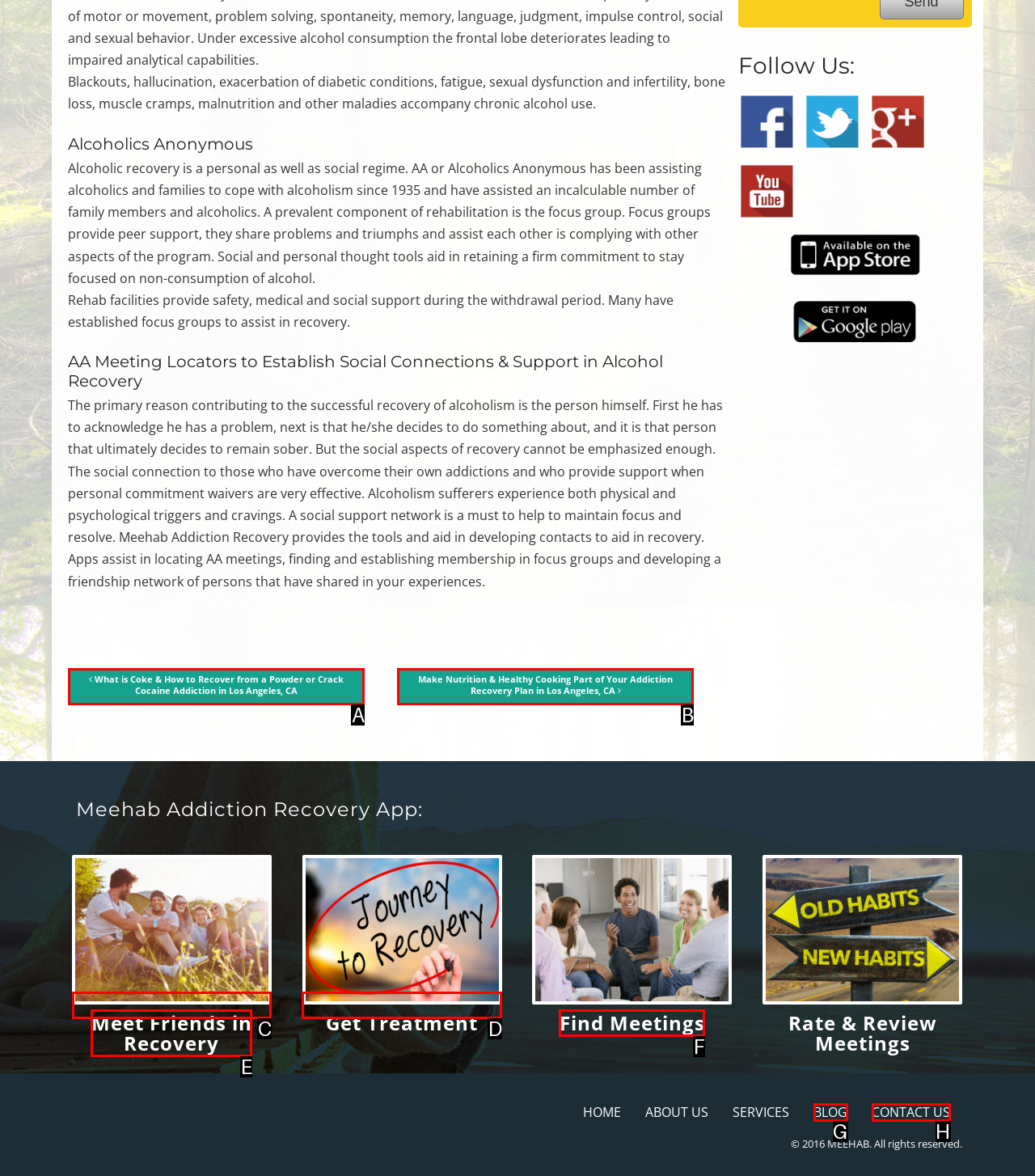From the provided choices, determine which option matches the description: CONTACT US. Respond with the letter of the correct choice directly.

H